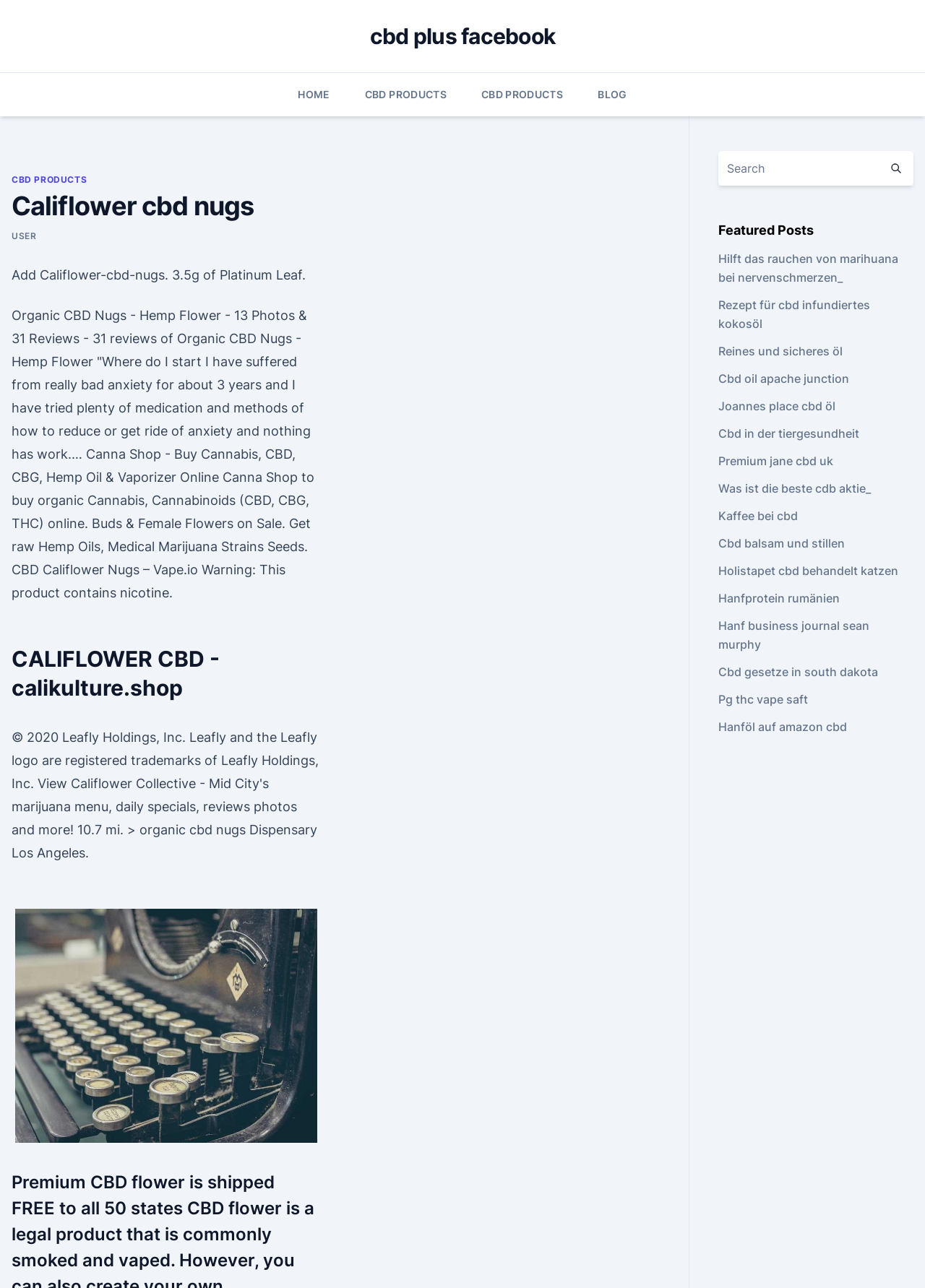What type of content is featured in the 'Featured Posts' section?
Provide an in-depth and detailed answer to the question.

The 'Featured Posts' section has multiple links with descriptive text, such as 'Hilft das rauchen von marihuana bei nervenschmerzen_' and 'Rezept für cbd infundiertes kokosöl'. This suggests that the content featured in this section is related to blog posts or articles about CBD products and their uses.